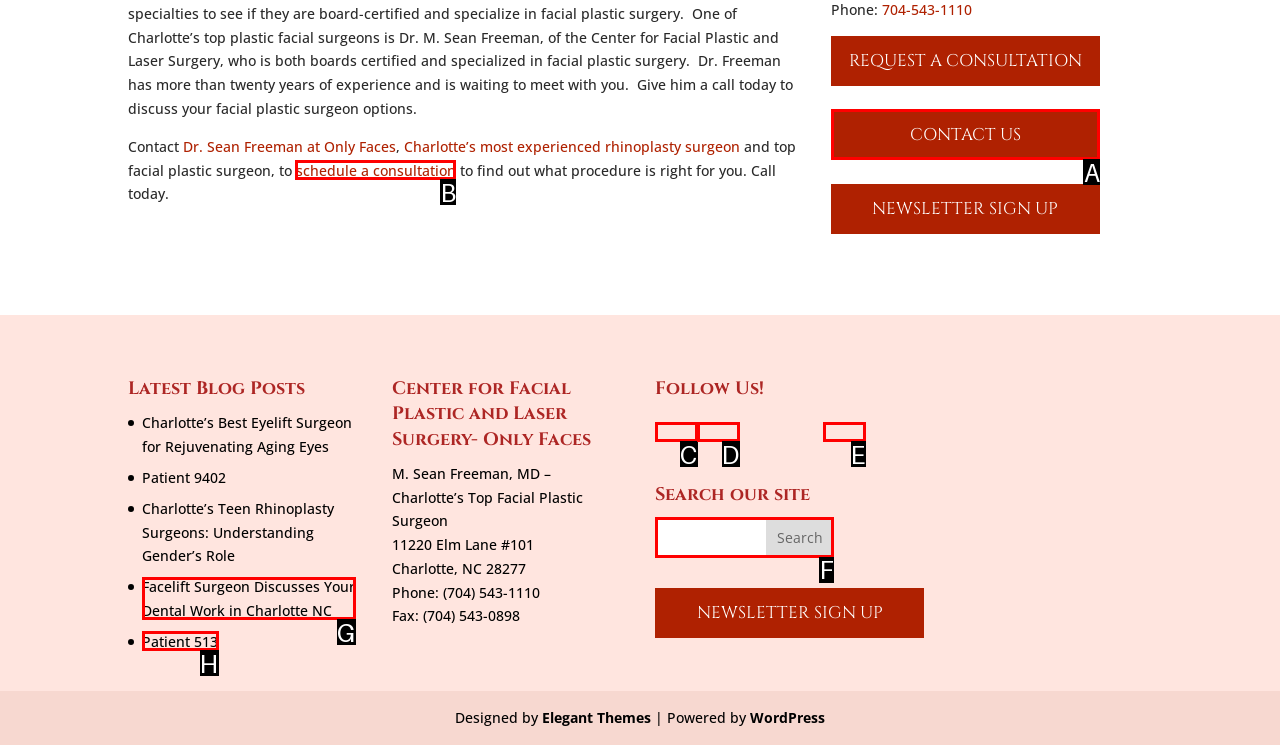Which option should I select to accomplish the task: Click to schedule a consultation? Respond with the corresponding letter from the given choices.

B